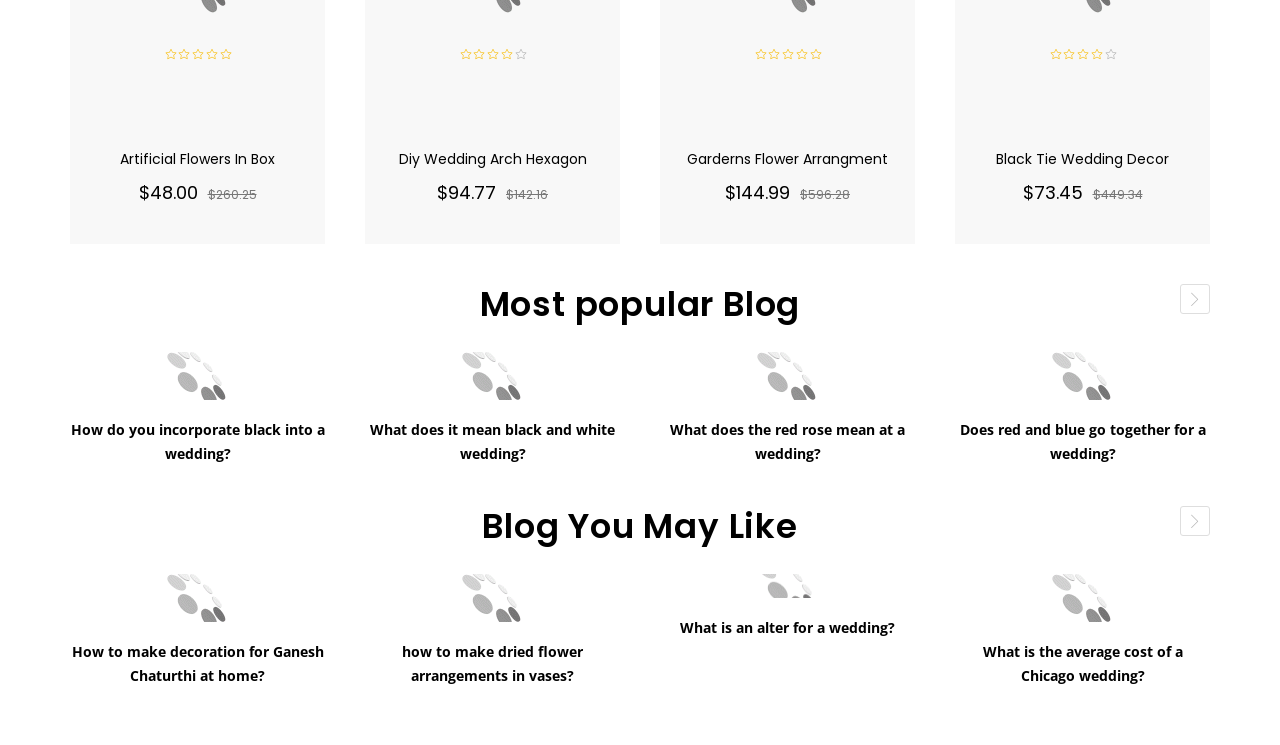Determine the bounding box coordinates for the clickable element required to fulfill the instruction: "Click the 'ADD TO CART' button for 'Artificial Flowers In Box'". Provide the coordinates as four float numbers between 0 and 1, i.e., [left, top, right, bottom].

[0.141, 0.324, 0.167, 0.339]